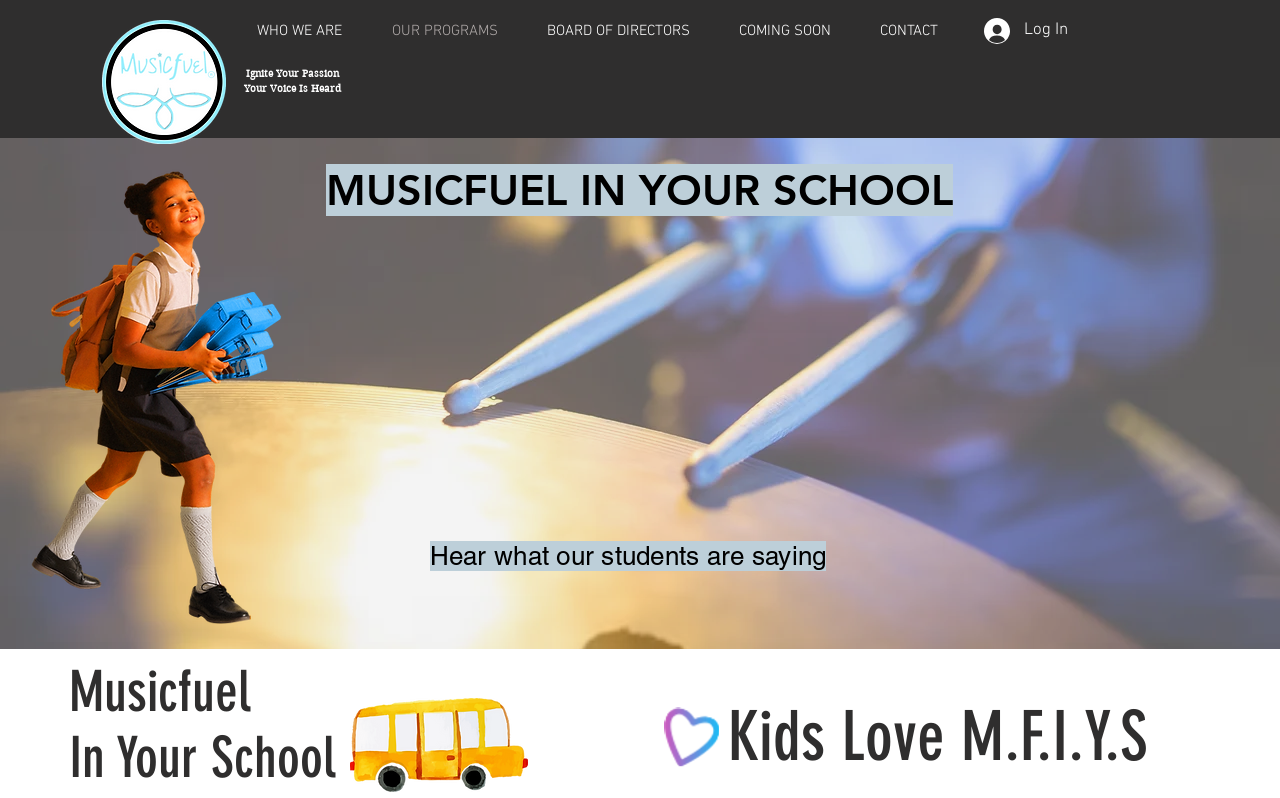Determine the bounding box of the UI element mentioned here: "COMING SOON". The coordinates must be in the format [left, top, right, bottom] with values ranging from 0 to 1.

[0.558, 0.024, 0.668, 0.054]